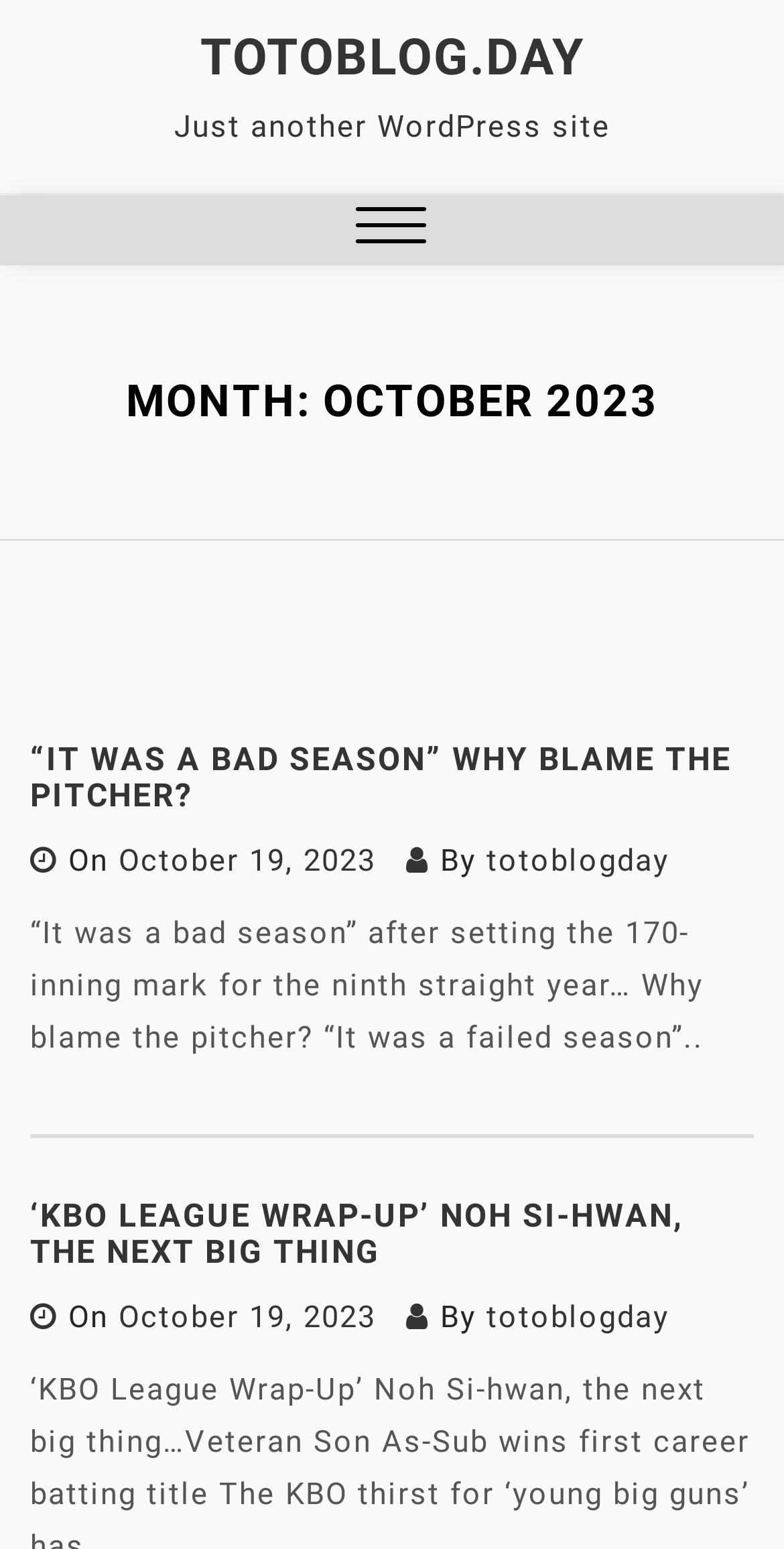How many articles are on this page? Please answer the question using a single word or phrase based on the image.

2